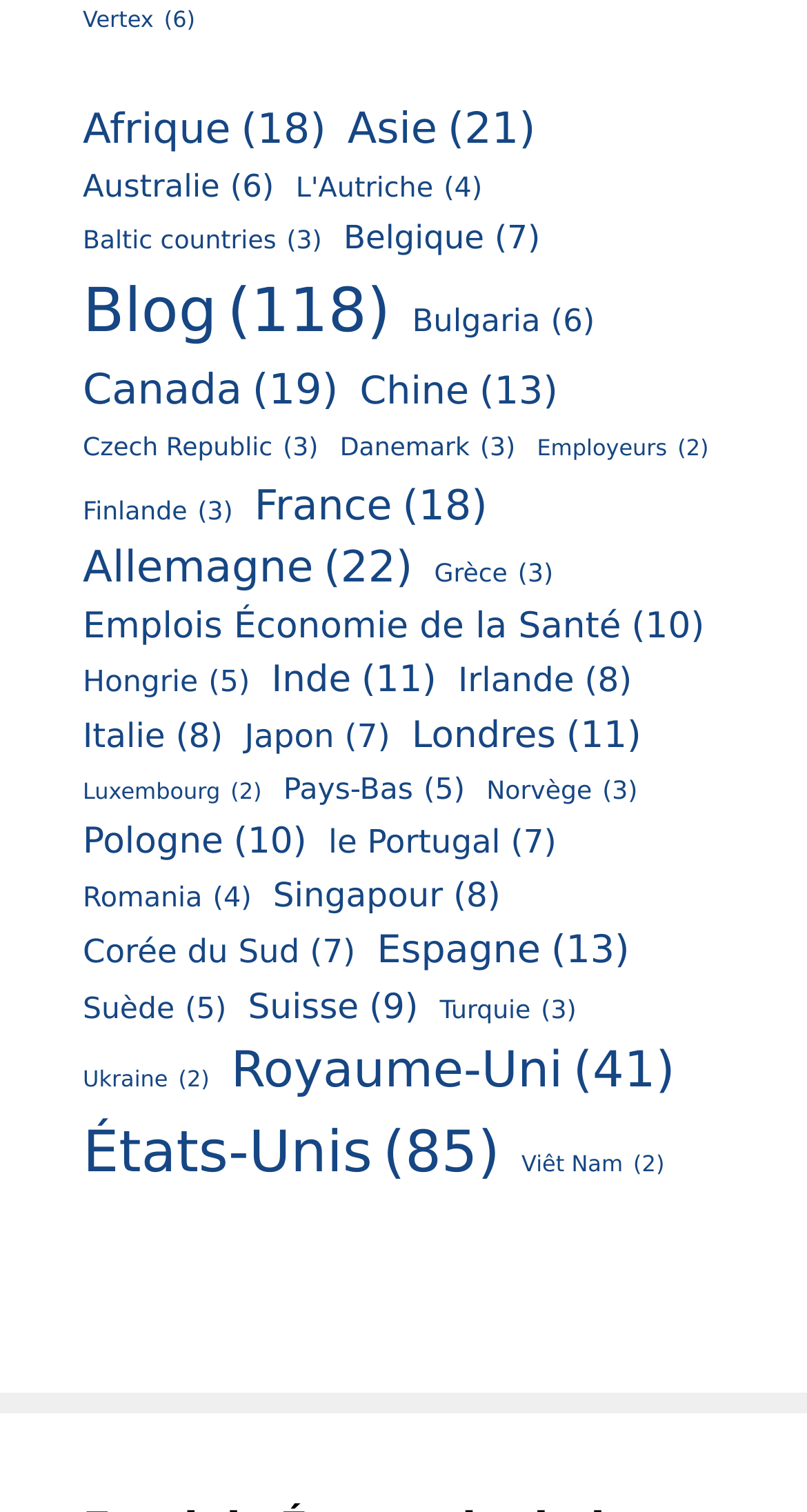Please determine the bounding box coordinates for the UI element described as: "Corée du Sud (7)".

[0.103, 0.615, 0.44, 0.647]